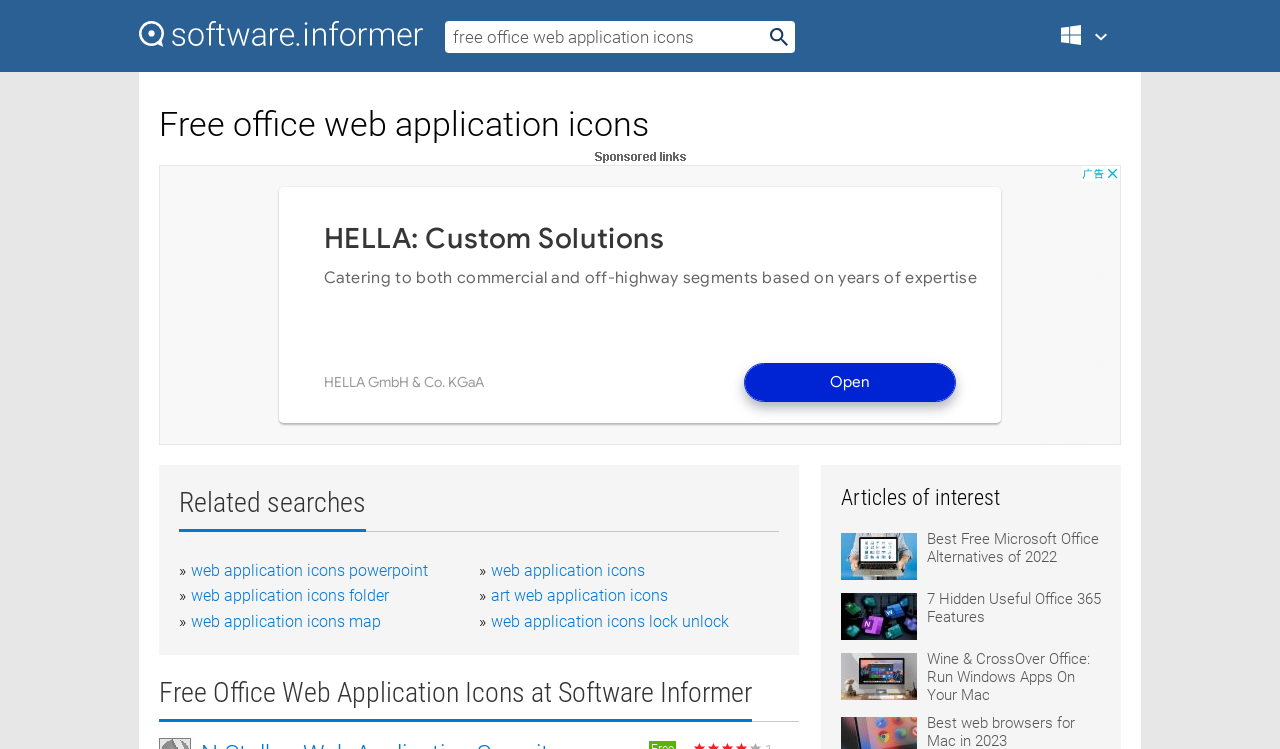Determine the main heading of the webpage and generate its text.

Free office web application icons